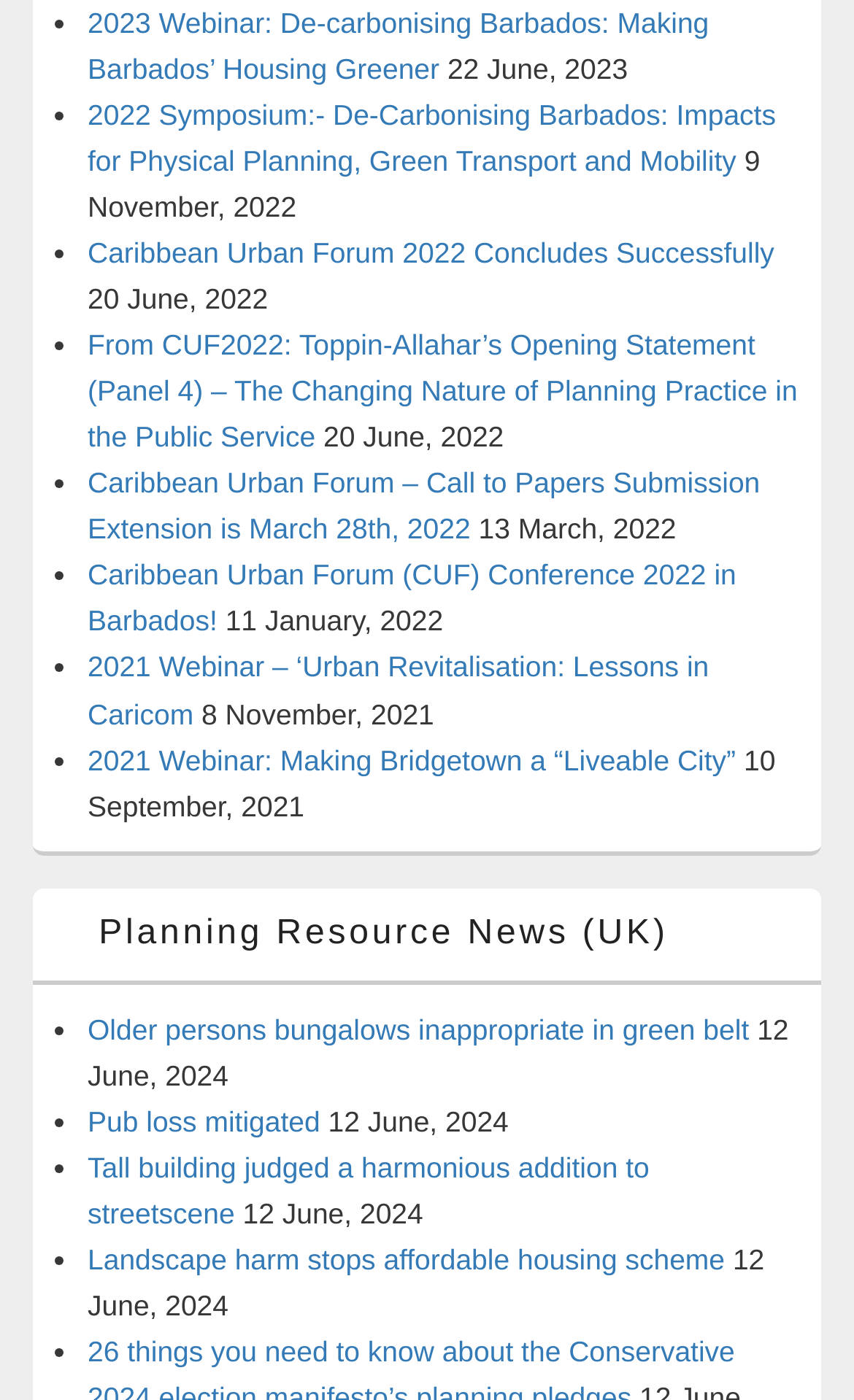Please locate the bounding box coordinates of the region I need to click to follow this instruction: "Click on the RSS link".

[0.064, 0.653, 0.1, 0.68]